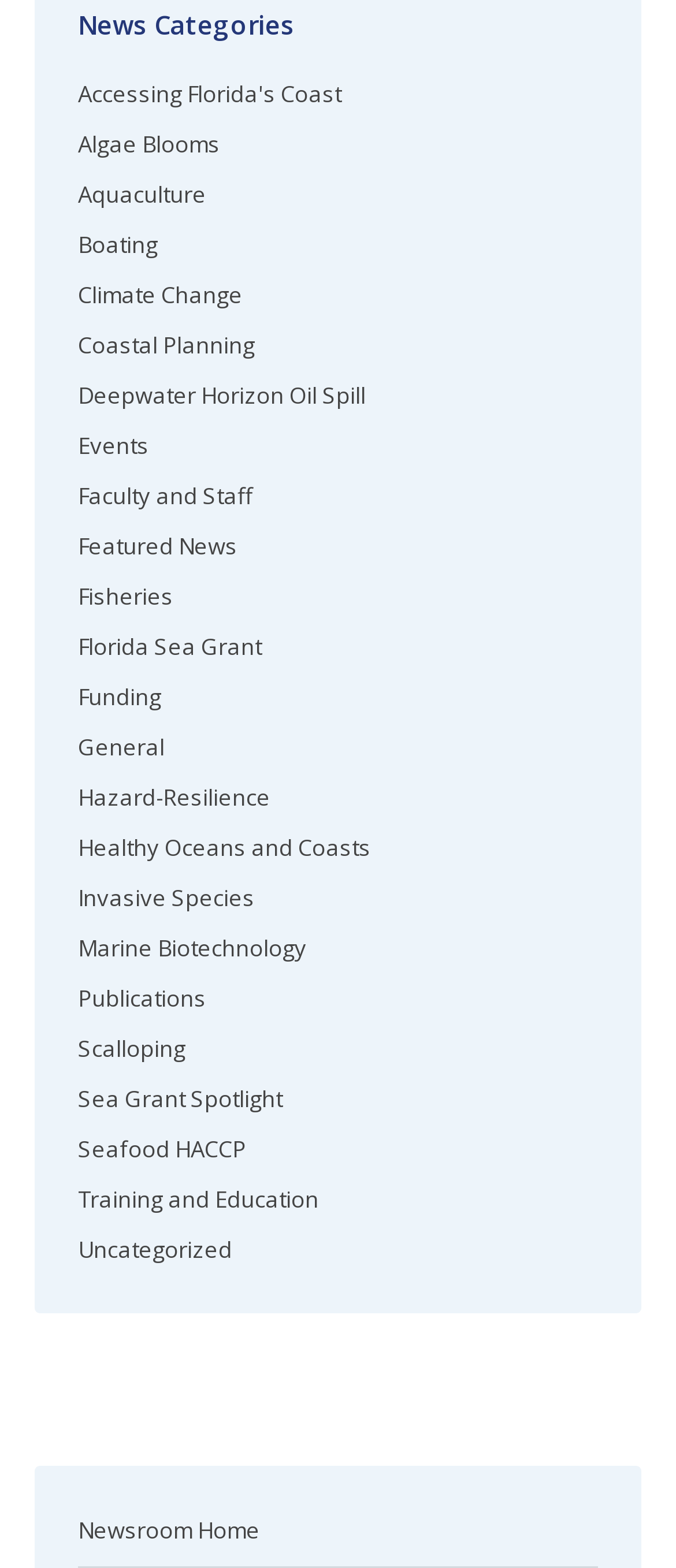Determine the bounding box coordinates of the clickable element to achieve the following action: 'Read about Florida Sea Grant'. Provide the coordinates as four float values between 0 and 1, formatted as [left, top, right, bottom].

[0.115, 0.399, 0.387, 0.425]